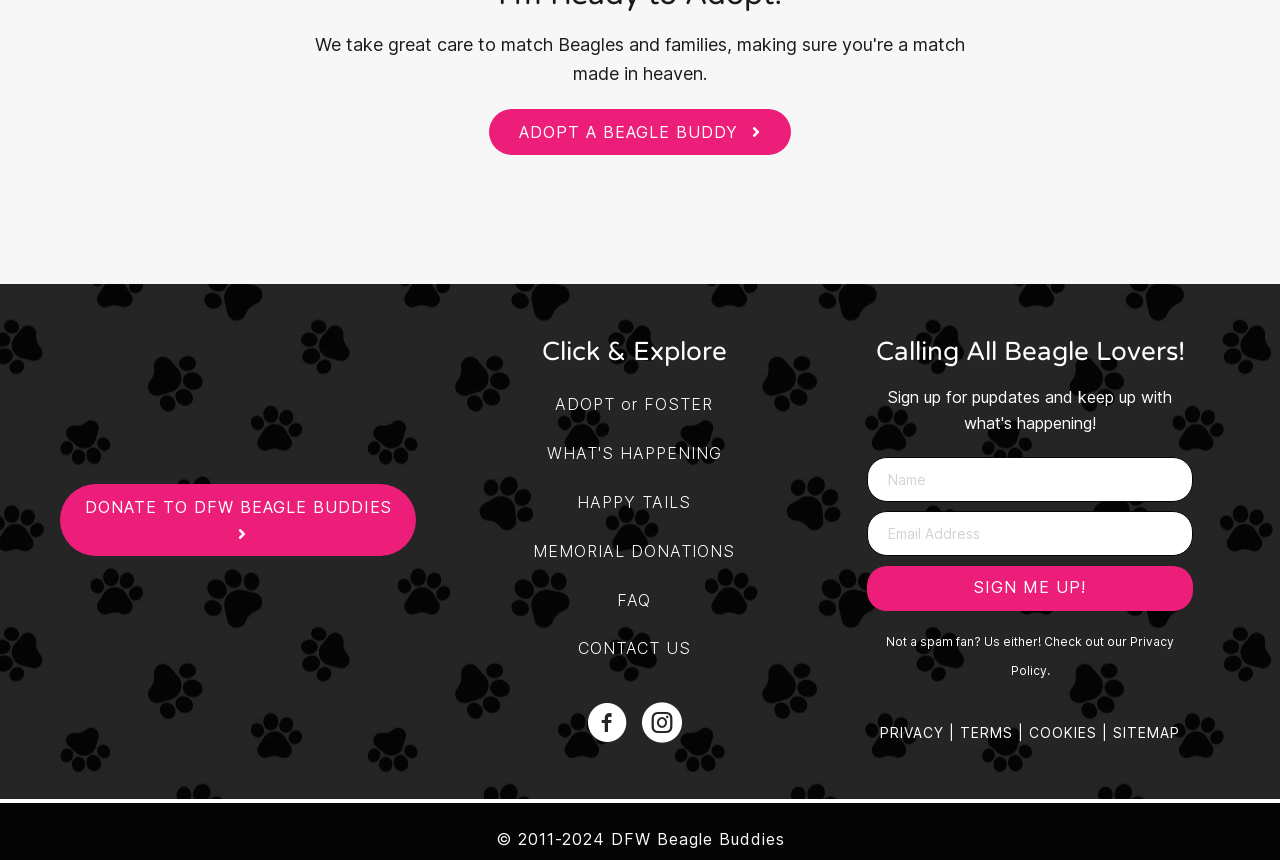Please locate the bounding box coordinates of the element that should be clicked to achieve the given instruction: "Explore ADOPT".

[0.434, 0.459, 0.48, 0.482]